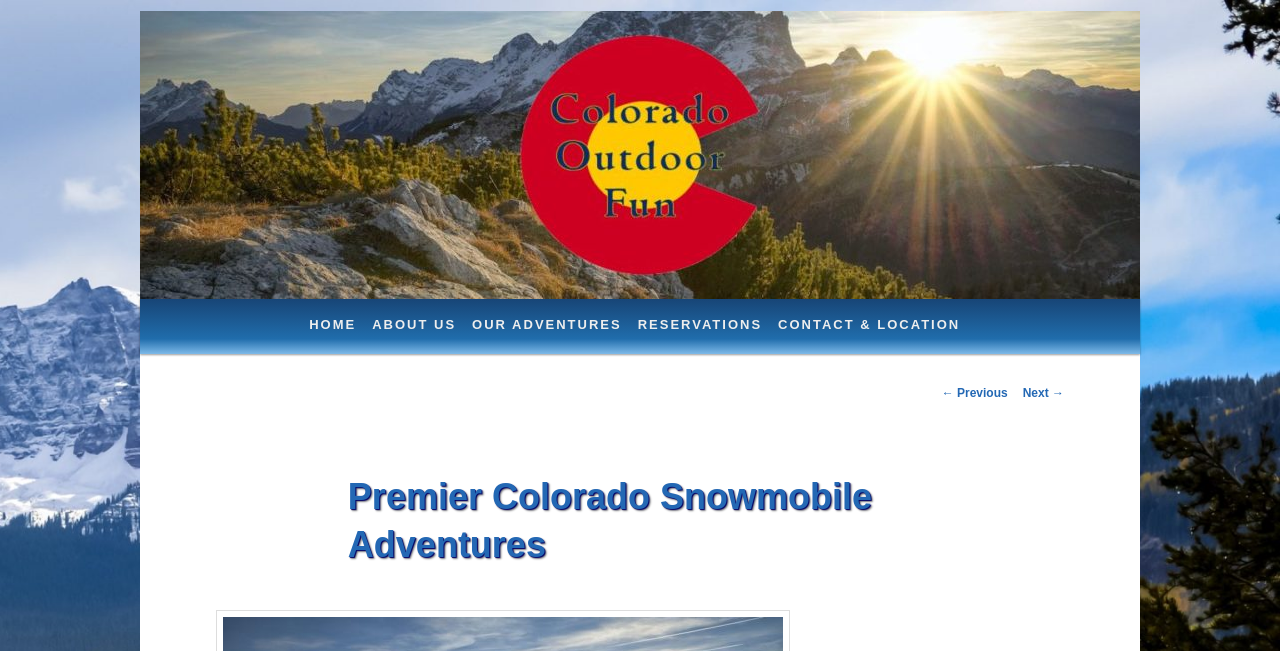Pinpoint the bounding box coordinates of the area that must be clicked to complete this instruction: "Explore OUR ADVENTURES".

[0.363, 0.458, 0.492, 0.533]